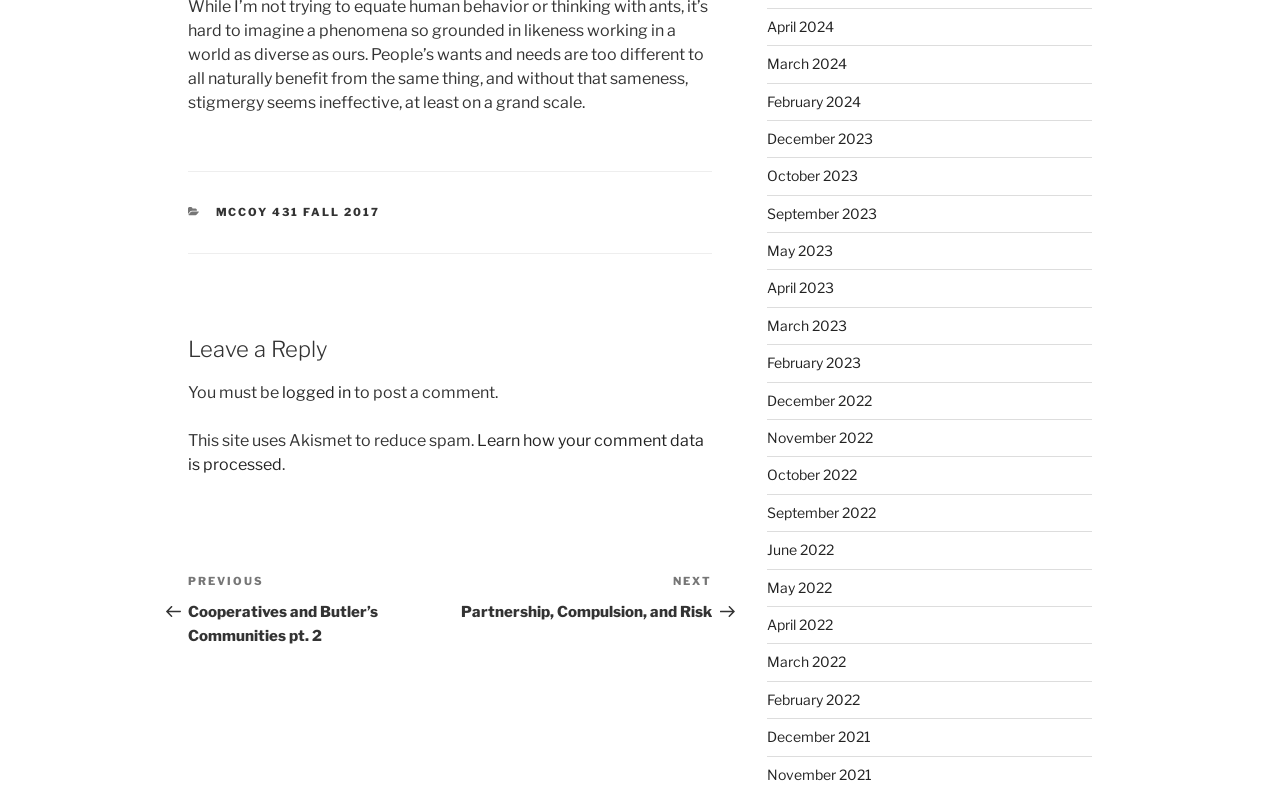Please respond in a single word or phrase: 
How many months are listed in the post navigation section?

18